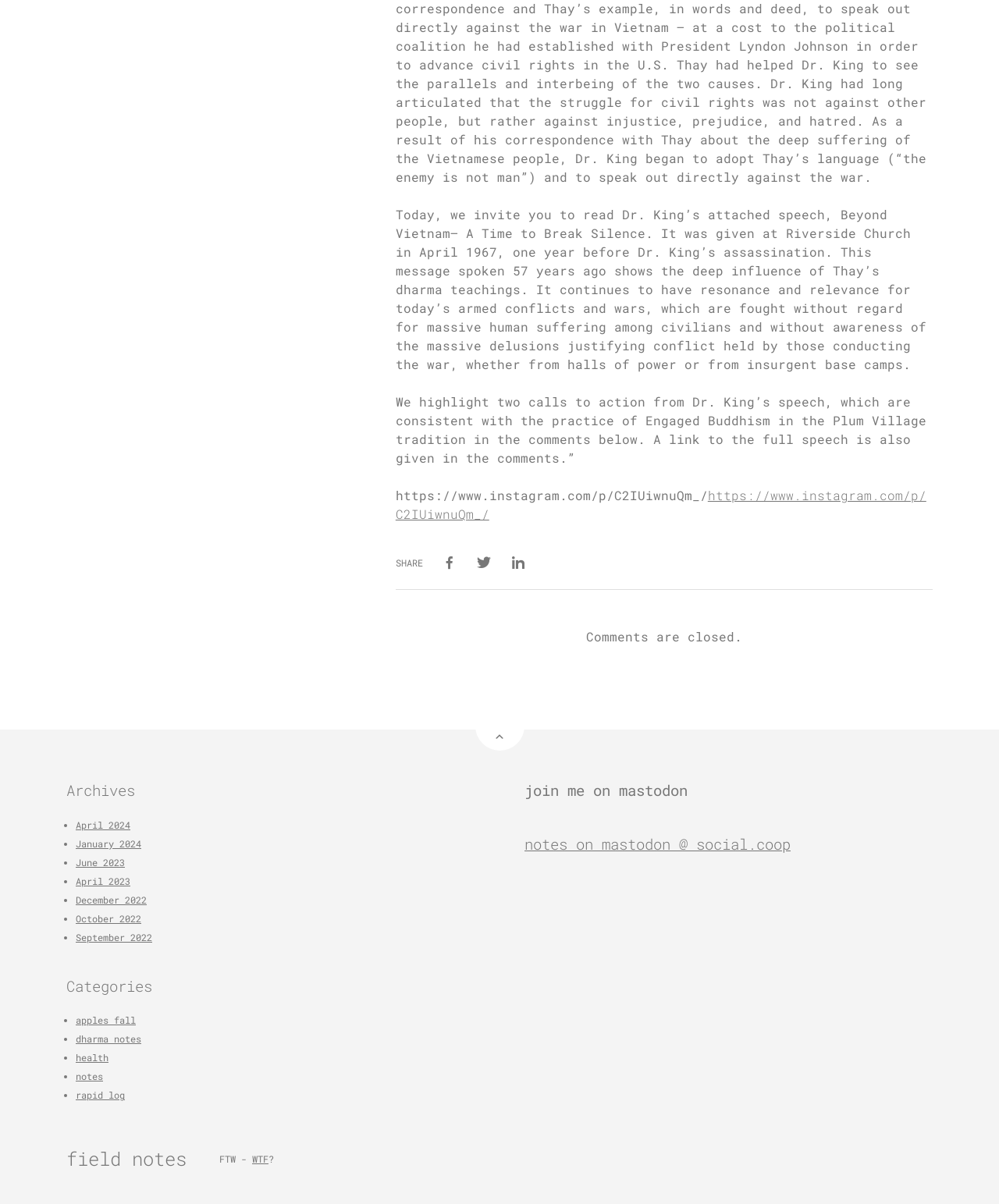Please determine the bounding box coordinates for the element that should be clicked to follow these instructions: "Read Dr. King's speech".

[0.396, 0.171, 0.927, 0.309]